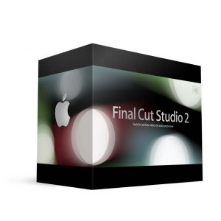Using the information shown in the image, answer the question with as much detail as possible: How many new features were introduced in the updated version?

The caption states that the updated version released on July 23, 2009, introduced 'over 100 new features and tools' aimed at enhancing the user experience for video editors and filmmakers.